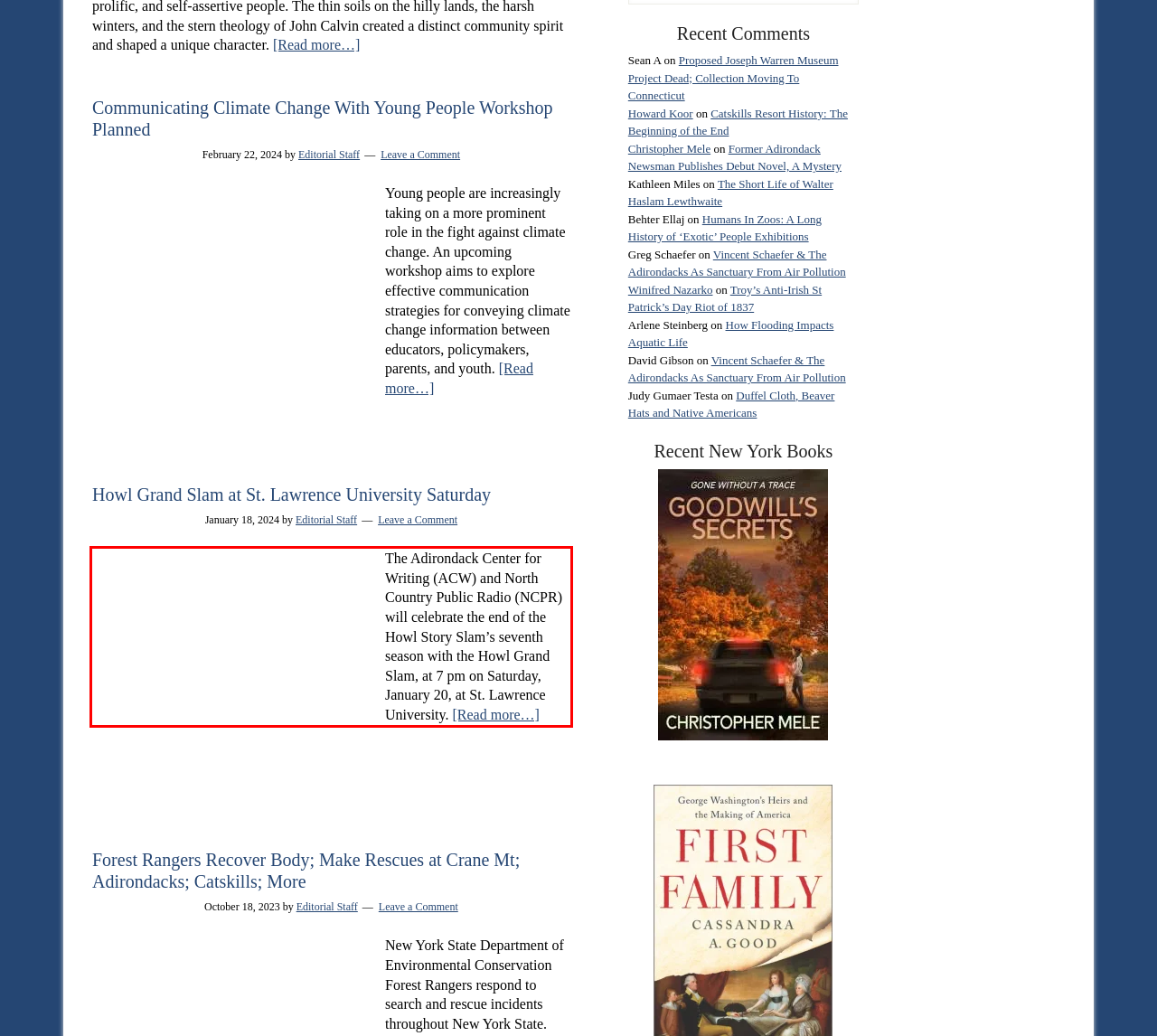Please examine the webpage screenshot and extract the text within the red bounding box using OCR.

The Adirondack Center for Writing (ACW) and North Country Public Radio (NCPR) will celebrate the end of the Howl Story Slam’s seventh season with the Howl Grand Slam, at 7 pm on Saturday, January 20, at St. Lawrence University. [Read more…] about Howl Grand Slam at St. Lawrence University Saturday